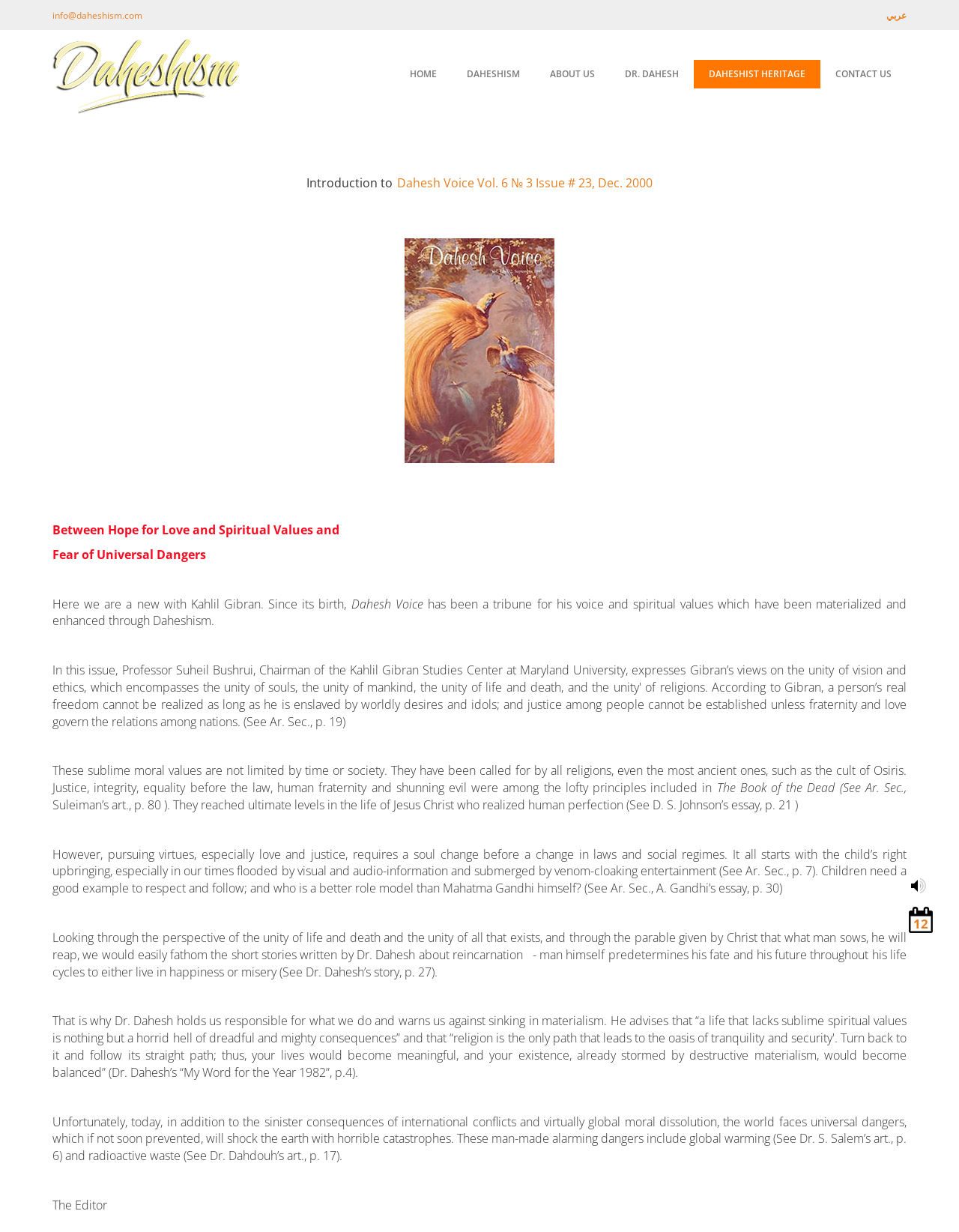What is the language of the link located at the top right corner of the webpage?
Give a detailed and exhaustive answer to the question.

I found the language of the link by looking at the link element with the content 'عربي' located at the top right corner of the webpage, which is an Arabic word.